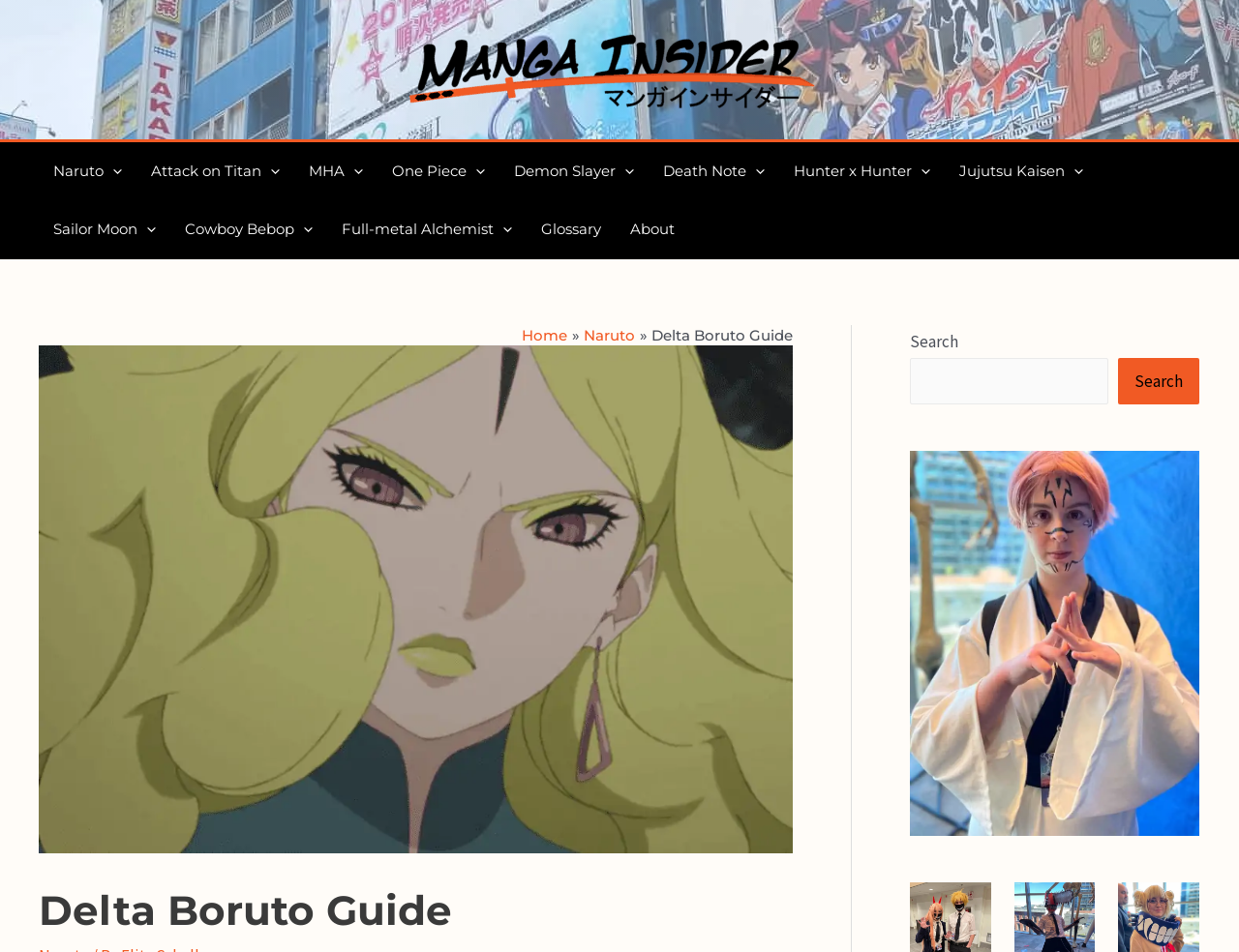How many images are there on the page?
Using the image as a reference, answer with just one word or a short phrase.

3